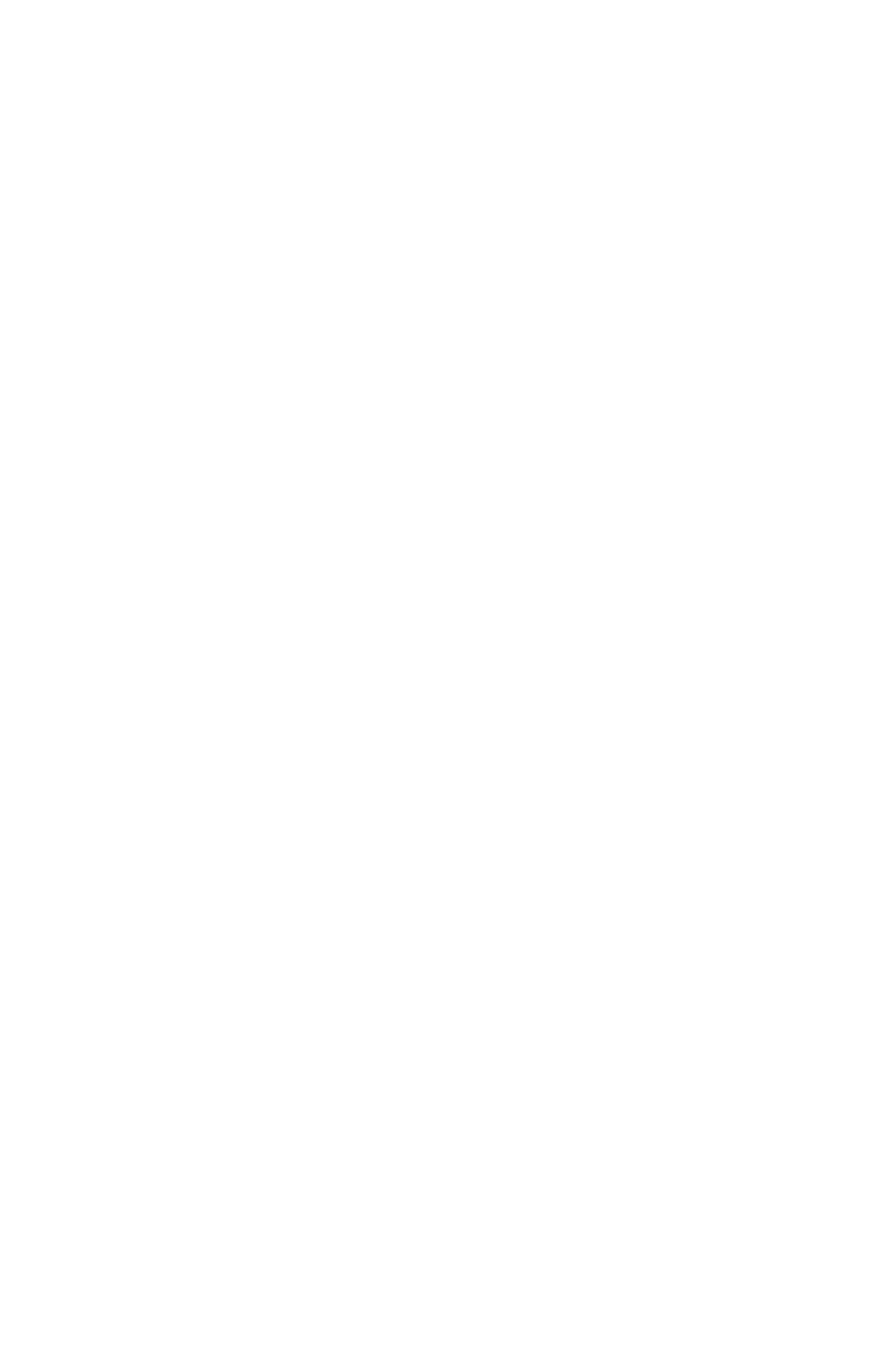Please identify the bounding box coordinates of the region to click in order to complete the given instruction: "check out Rose City Coffee". The coordinates should be four float numbers between 0 and 1, i.e., [left, top, right, bottom].

[0.051, 0.766, 0.487, 0.799]